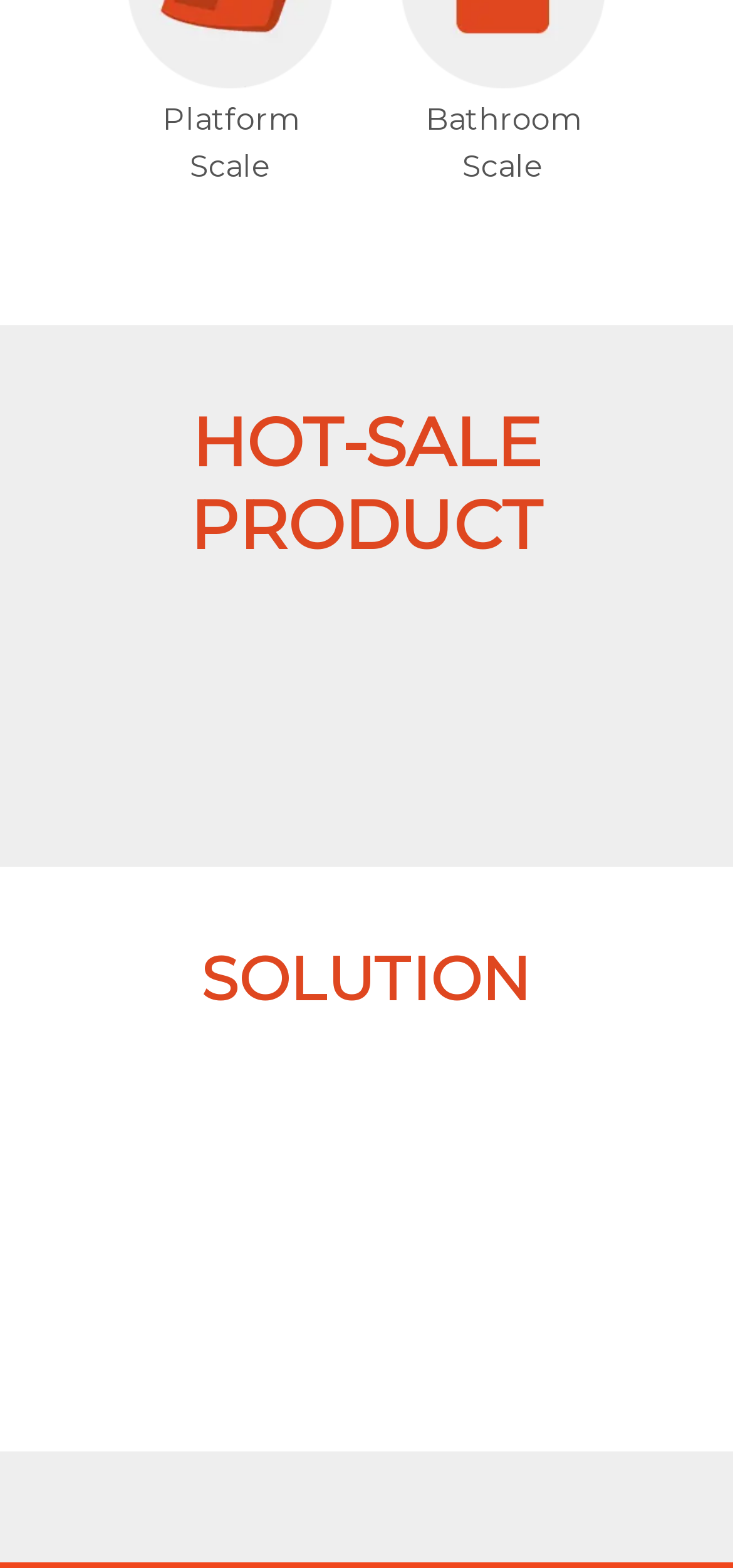From the screenshot, find the bounding box of the UI element matching this description: "alt="Price Computing Scale"". Supply the bounding box coordinates in the form [left, top, right, bottom], each a float between 0 and 1.

[0.226, 0.682, 0.454, 0.789]